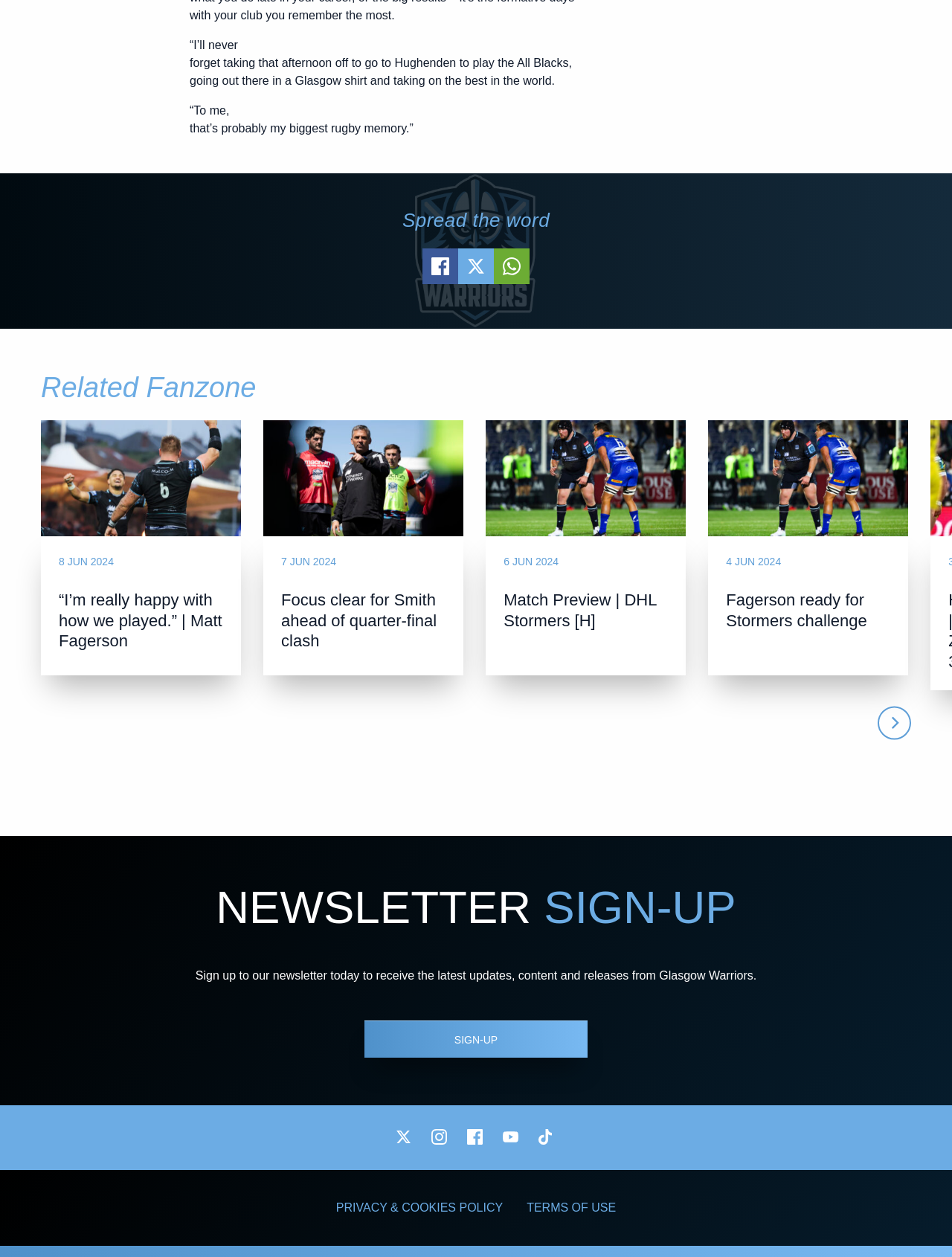Please specify the bounding box coordinates of the region to click in order to perform the following instruction: "Read the 'Related Fanzone' article".

[0.043, 0.297, 0.652, 0.32]